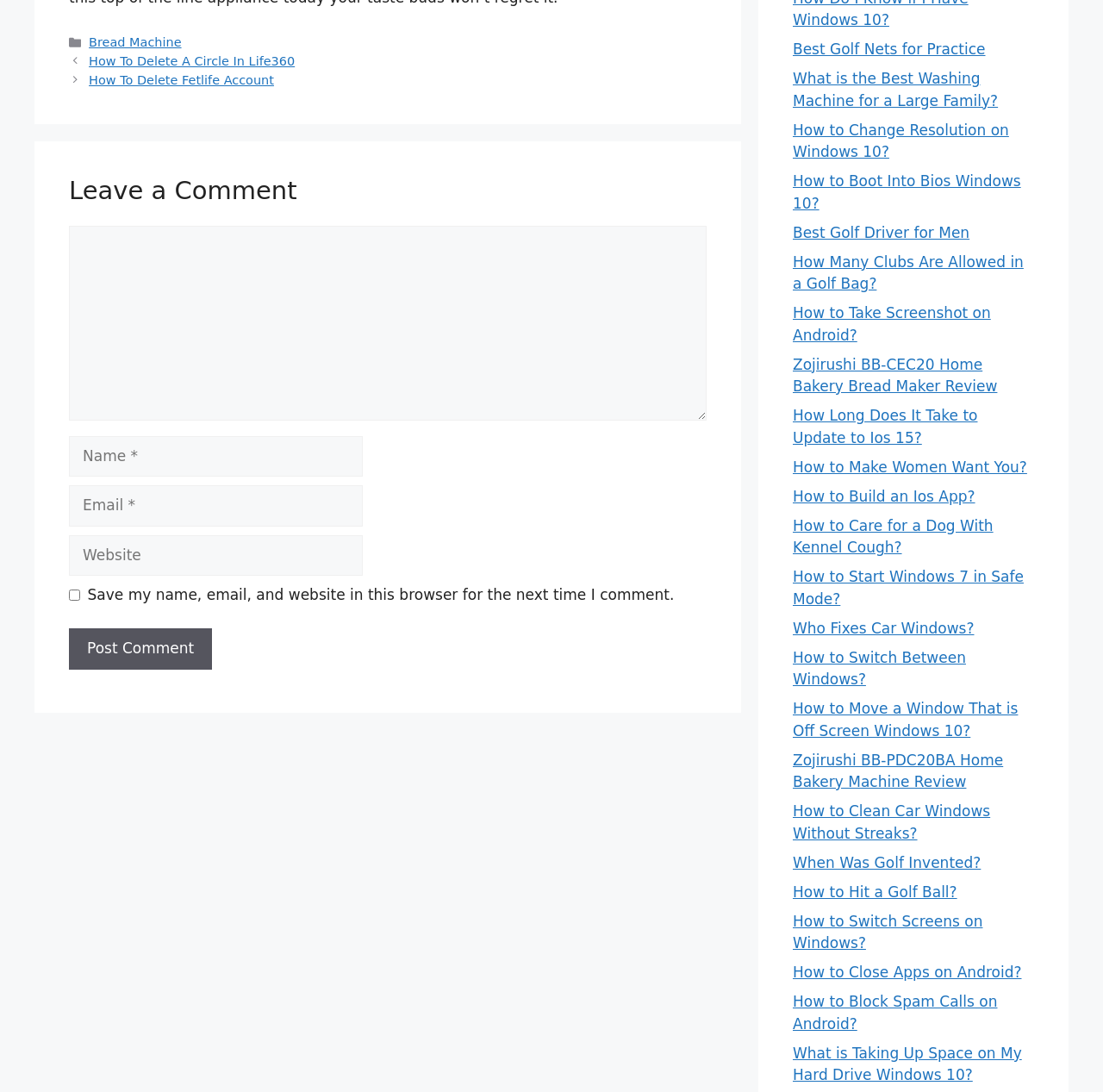Using the description "How To Delete Fetlife Account", locate and provide the bounding box of the UI element.

[0.081, 0.067, 0.248, 0.079]